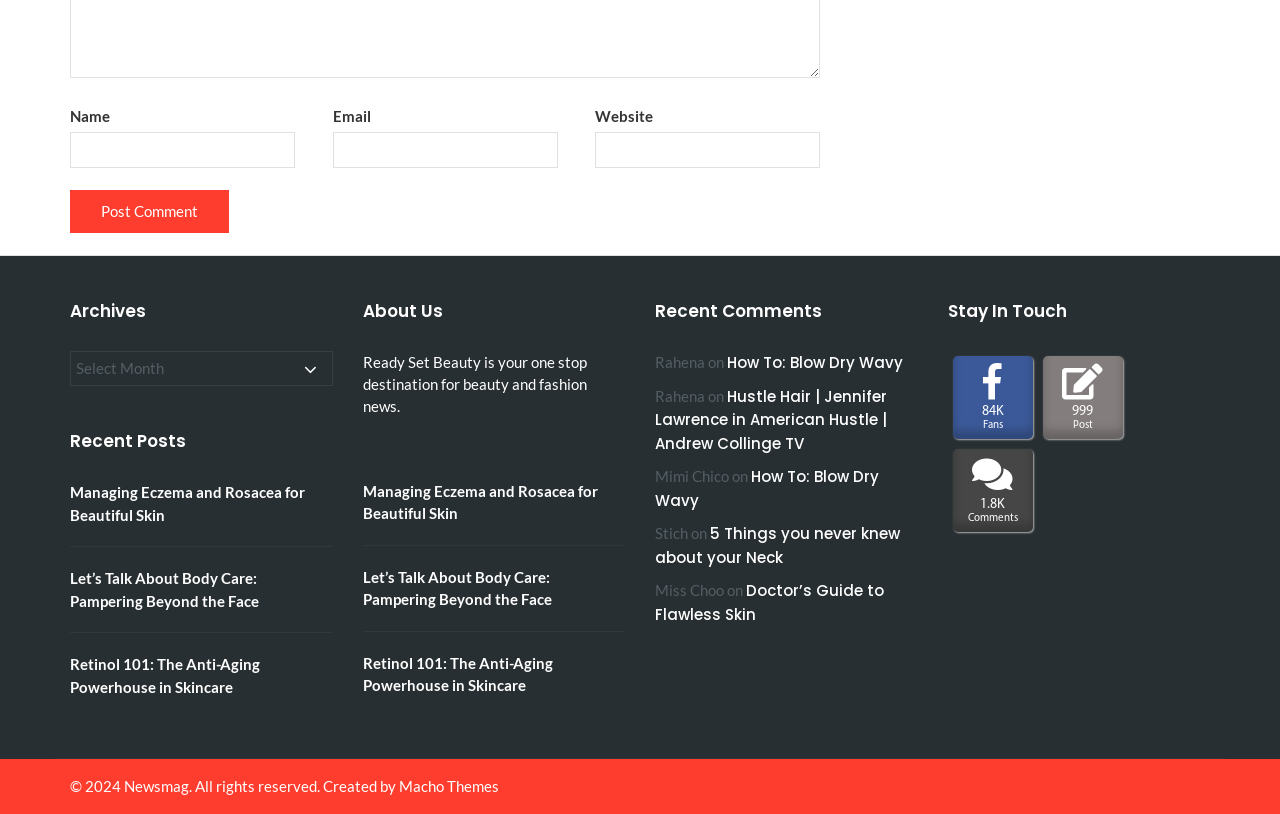Provide the bounding box coordinates of the section that needs to be clicked to accomplish the following instruction: "Select an archive."

[0.055, 0.431, 0.273, 0.474]